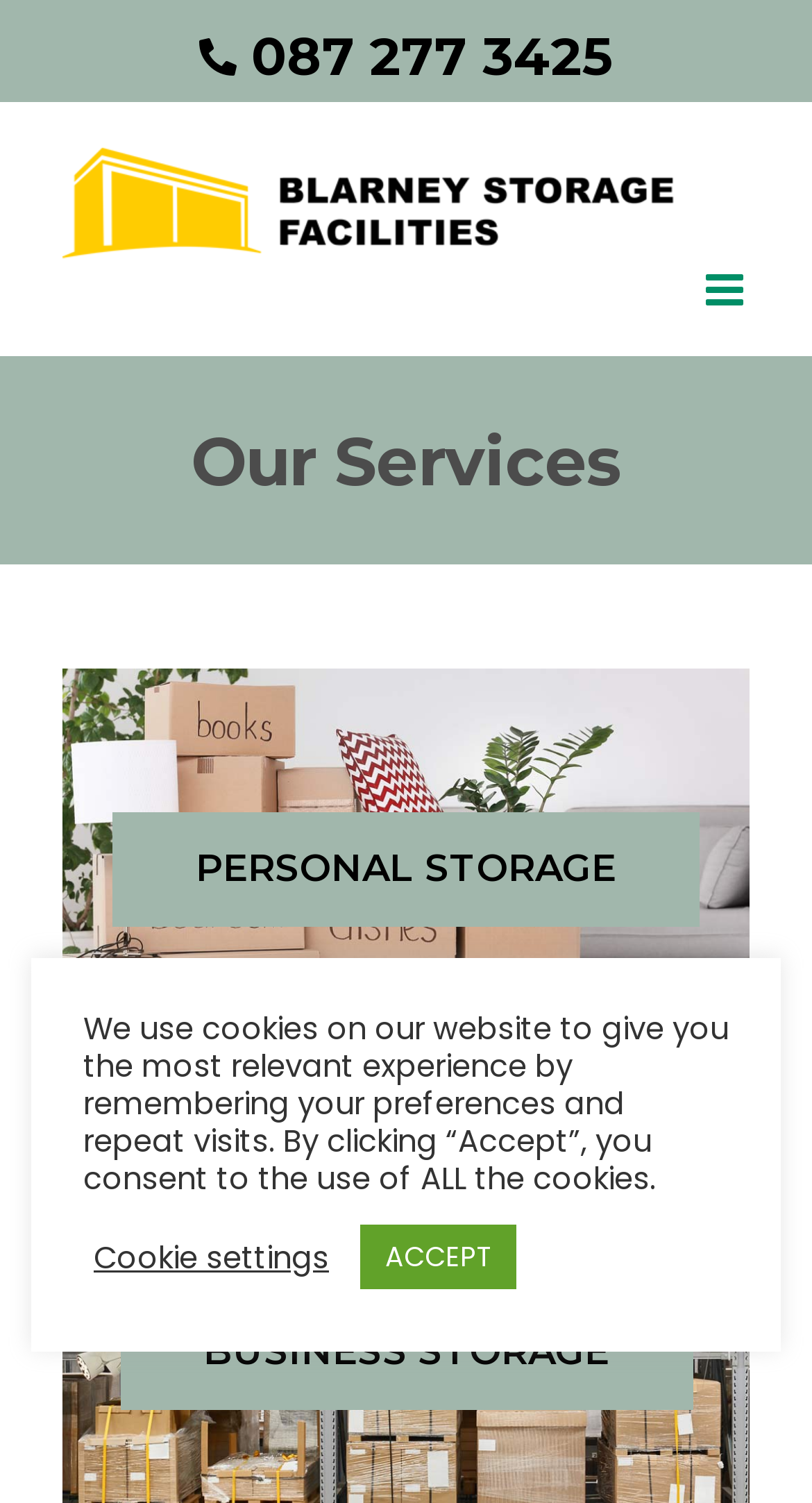Articulate a detailed summary of the webpage's content and design.

The webpage is about Blarney Storage, a company that provides personal and business storage services. At the top left of the page, there is a logo of Blarney Storage, which is an image with a link. Next to the logo, there is a phone number, "087 277 3425", which is a clickable link. 

On the top right, there is a toggle button to open the mobile menu. Below the logo, there is a heading that reads "Our Services". Under this heading, there are two sections: "PERSONAL STORAGE" and "BUSINESS STORAGE". 

The "PERSONAL STORAGE" section is located at the top, and the "BUSINESS STORAGE" section is below it. There is an empty link between these two sections. 

At the bottom of the page, there is a notification about the use of cookies on the website. This notification includes a button to access cookie settings and another button to accept all cookies.